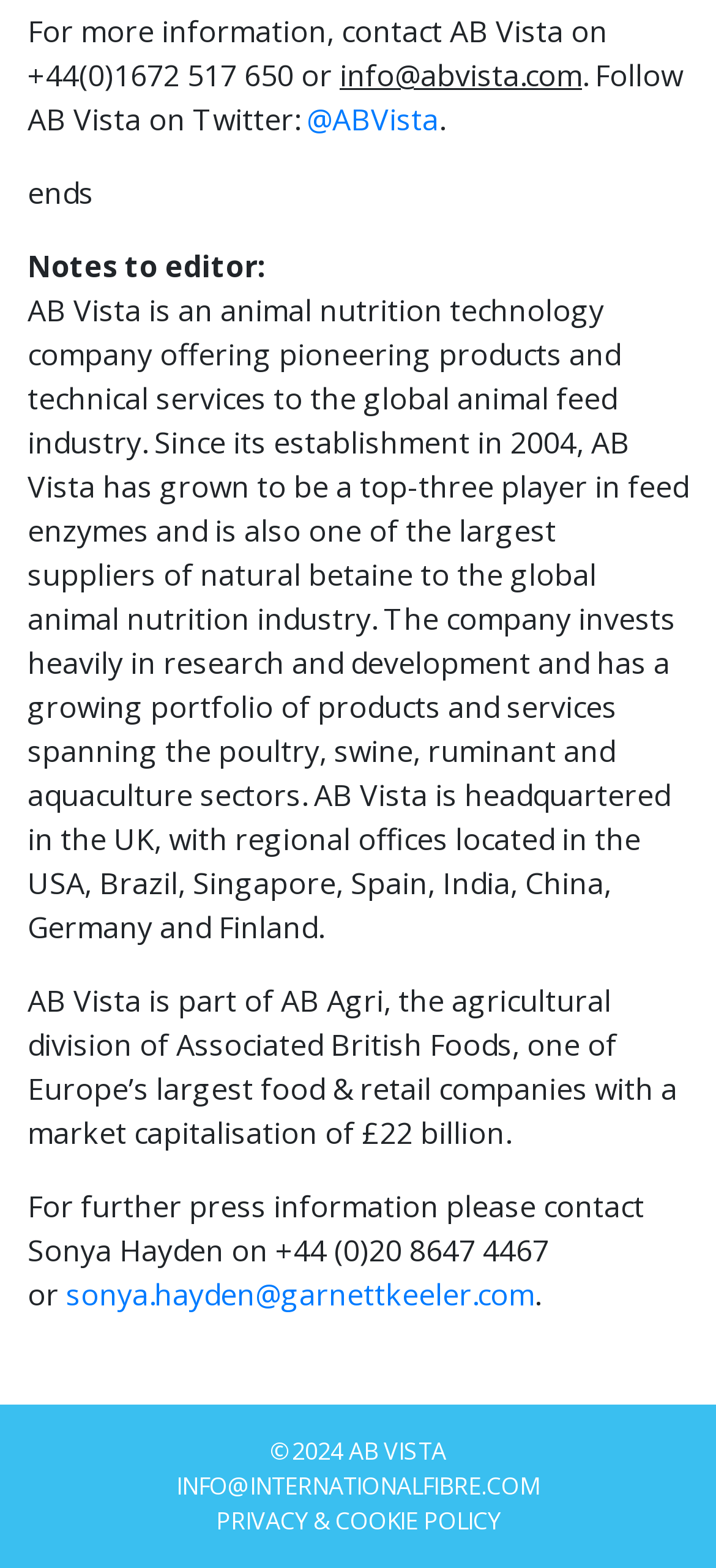Please respond to the question using a single word or phrase:
Who should be contacted for further press information?

Sonya Hayden